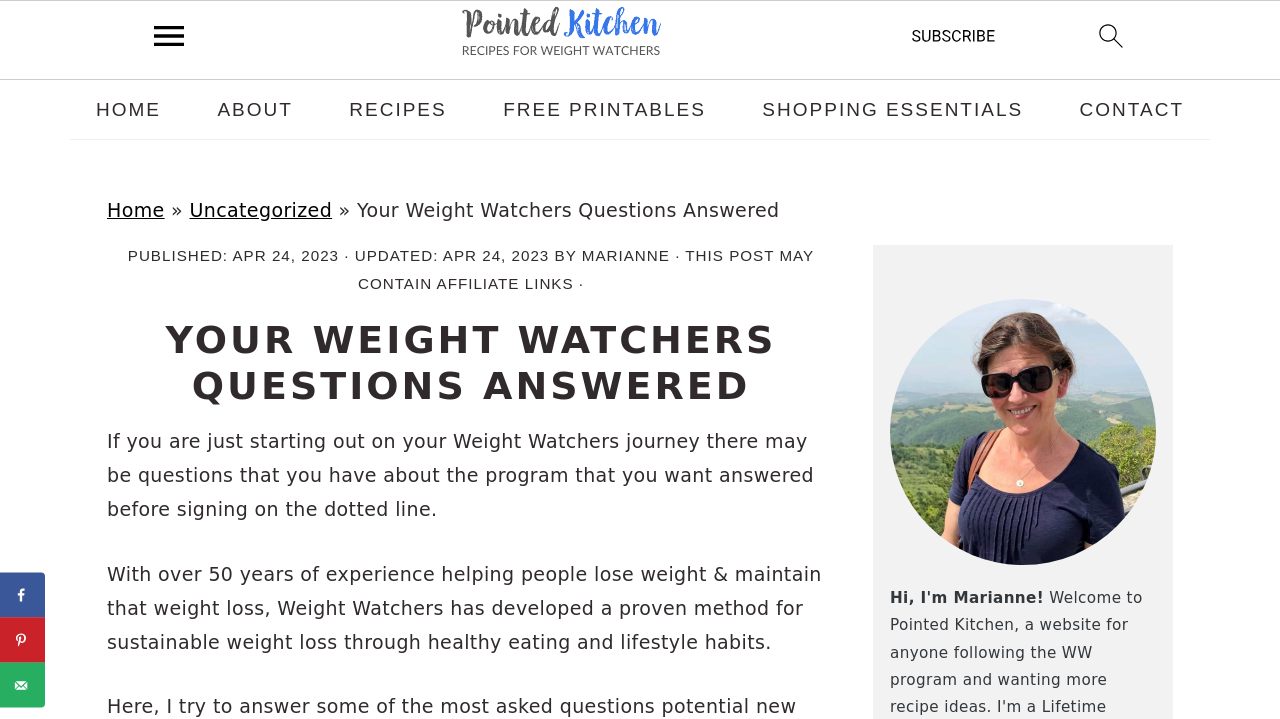Please find the bounding box coordinates of the element's region to be clicked to carry out this instruction: "subscribe to the newsletter".

[0.71, 0.029, 0.781, 0.085]